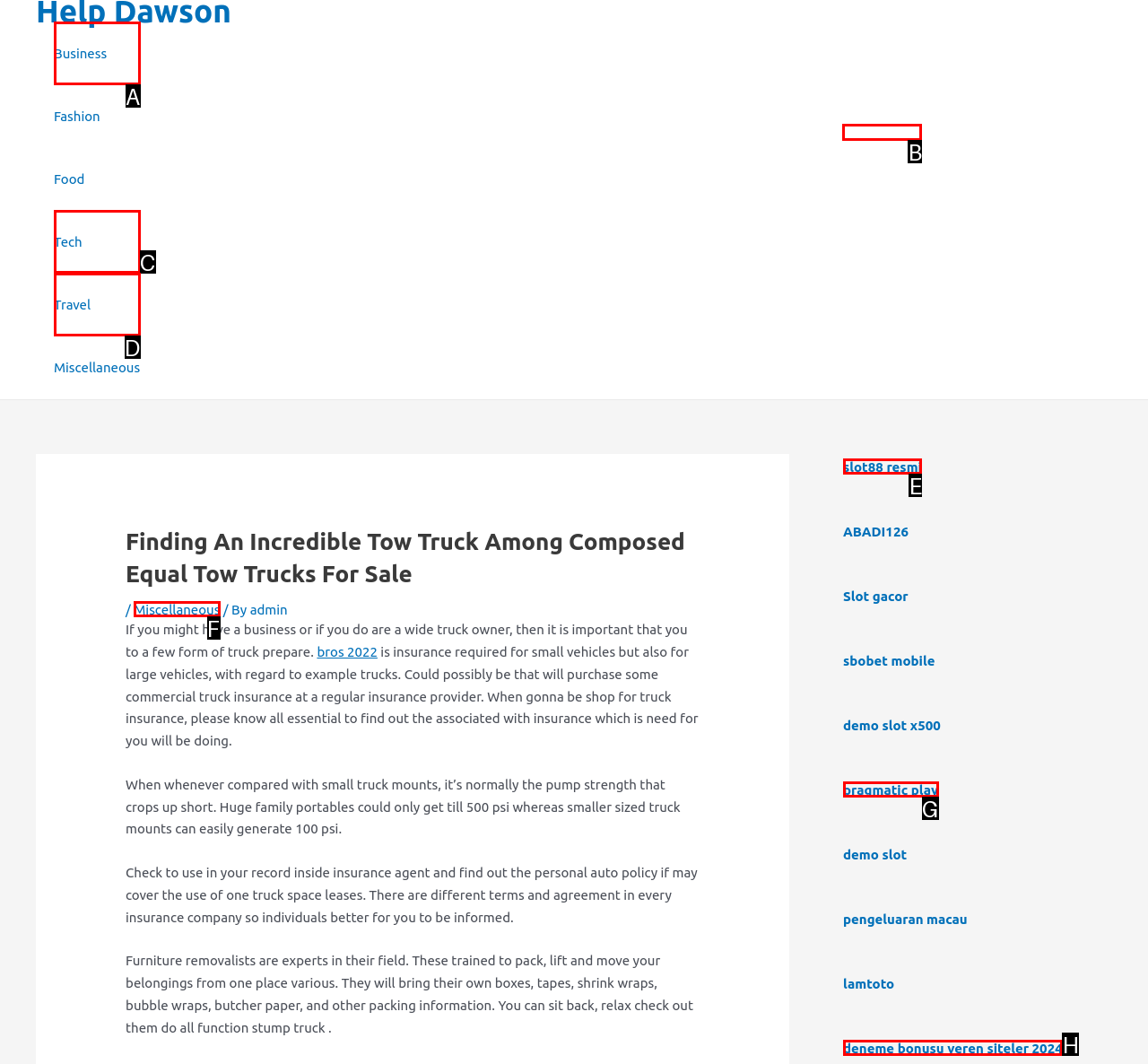Identify which HTML element to click to fulfill the following task: Click on the 'slot88 resmi' link. Provide your response using the letter of the correct choice.

B